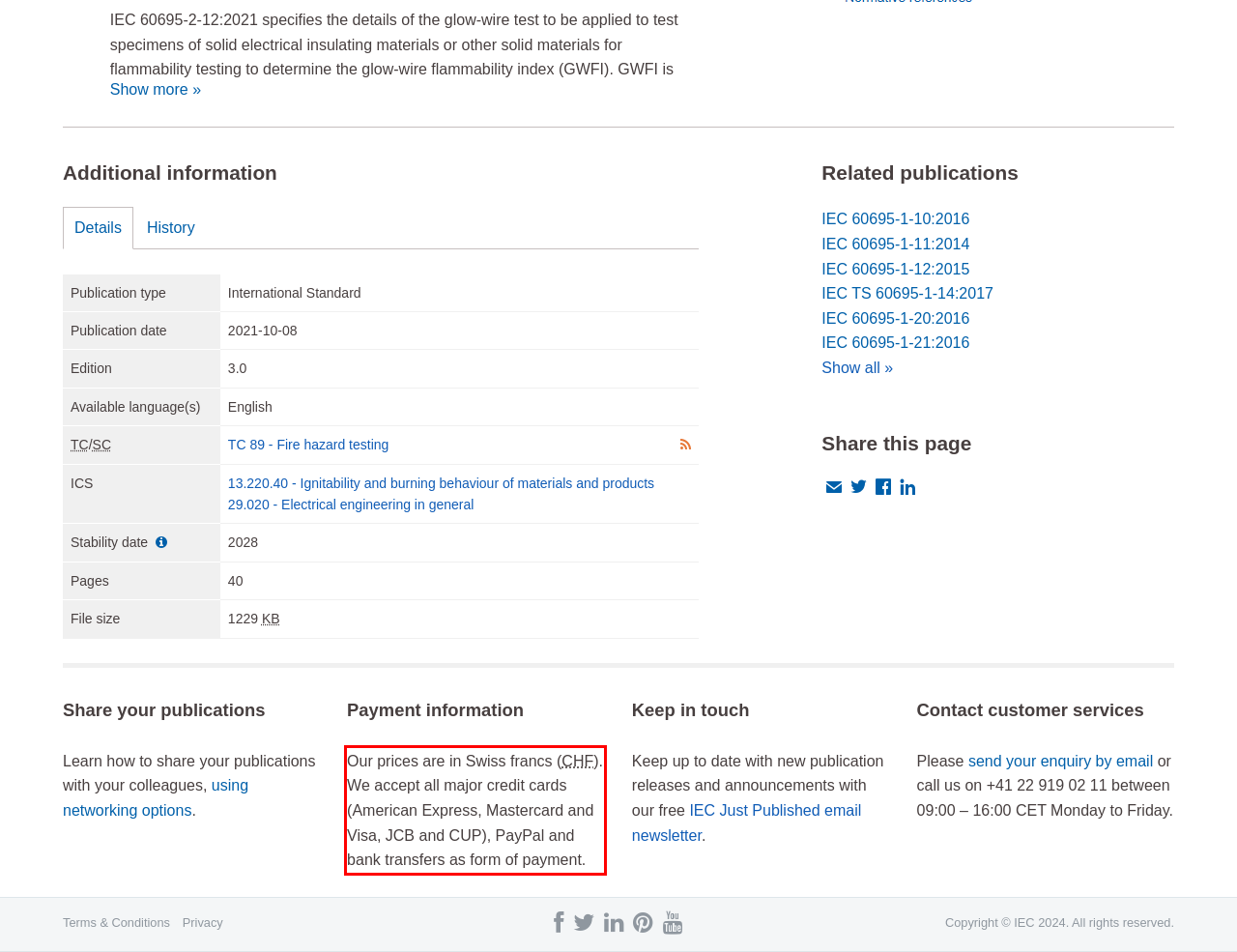Please take the screenshot of the webpage, find the red bounding box, and generate the text content that is within this red bounding box.

Our prices are in Swiss francs (CHF). We accept all major credit cards (American Express, Mastercard and Visa, JCB and CUP), PayPal and bank transfers as form of payment.